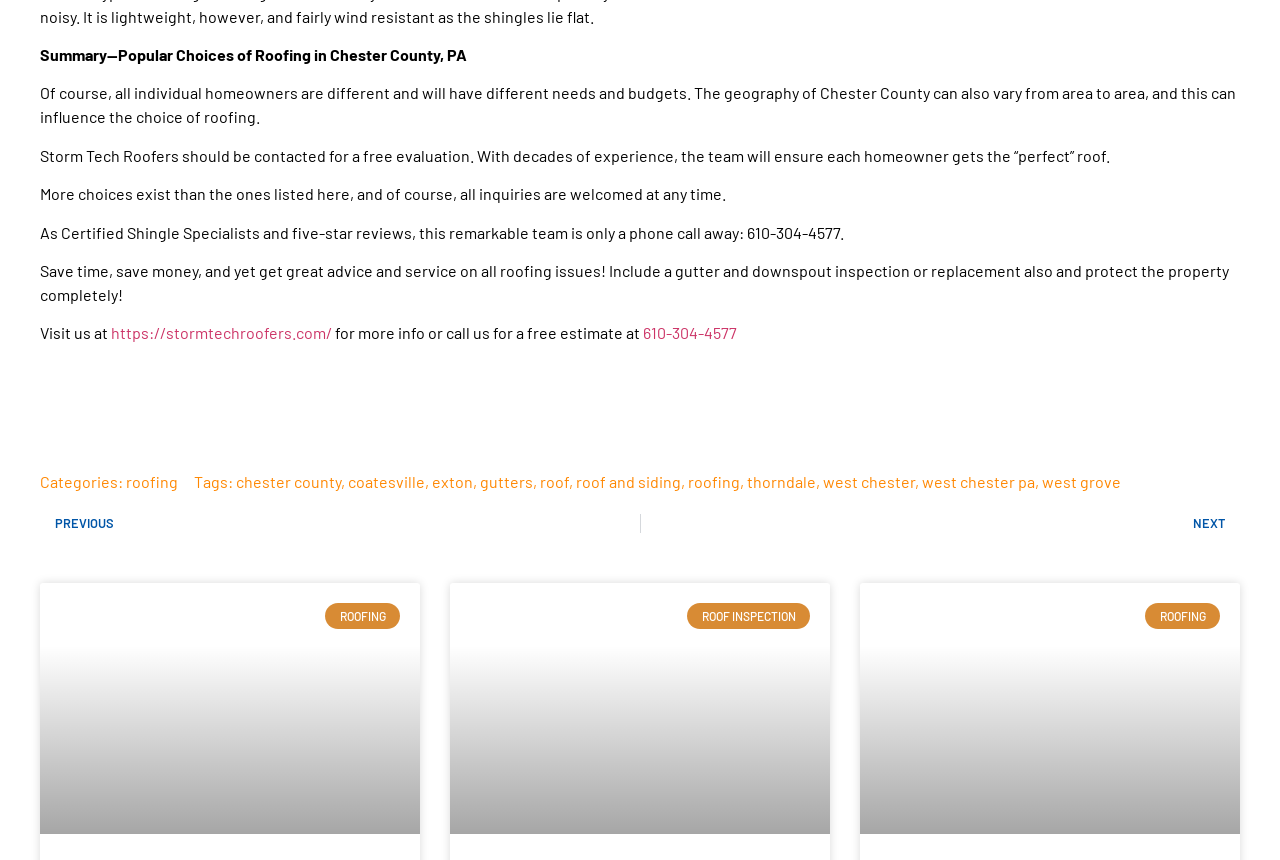Utilize the details in the image to give a detailed response to the question: What is the location mentioned in the webpage?

I found the location by reading the text on the webpage, specifically the sentence 'Summary—Popular Choices of Roofing in Chester County, PA' and other mentions of locations such as Coatesville, Exton, Thorndale, West Chester, and West Grove